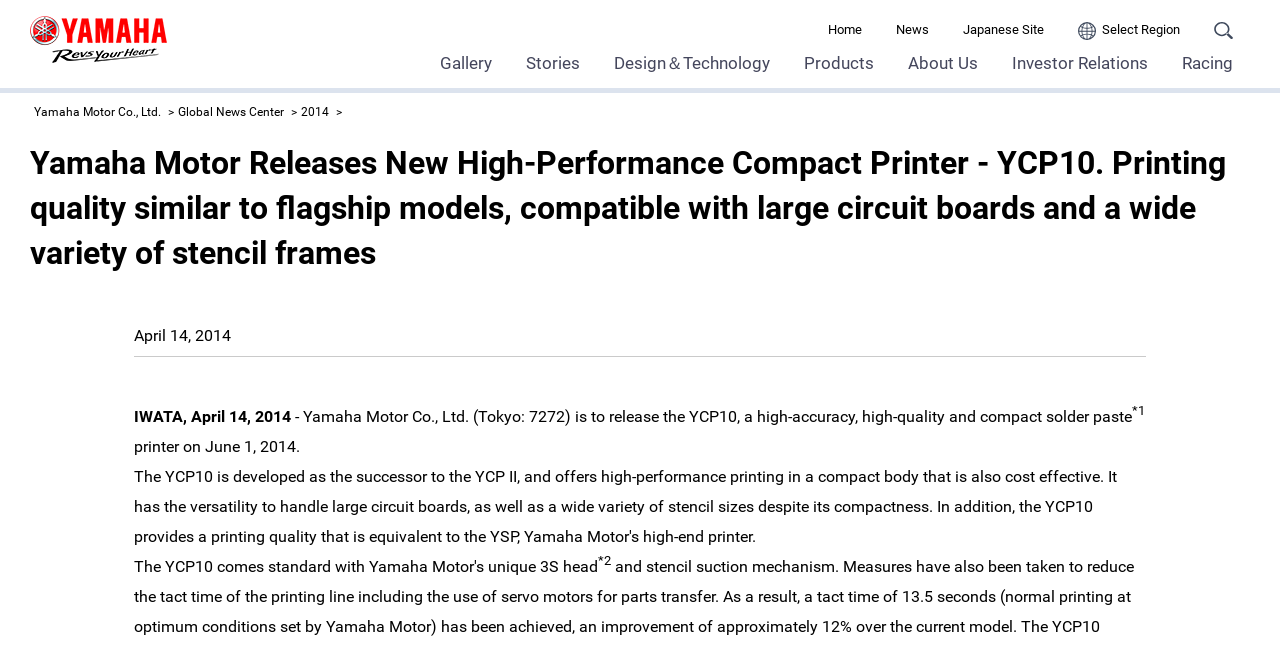What is the position of the 'Search' button?
Please respond to the question with a detailed and informative answer.

The answer can be found by looking at the bounding box coordinates of the 'Search' button, which are [0.948, 0.026, 0.963, 0.065], indicating that it is located at the top right of the webpage.